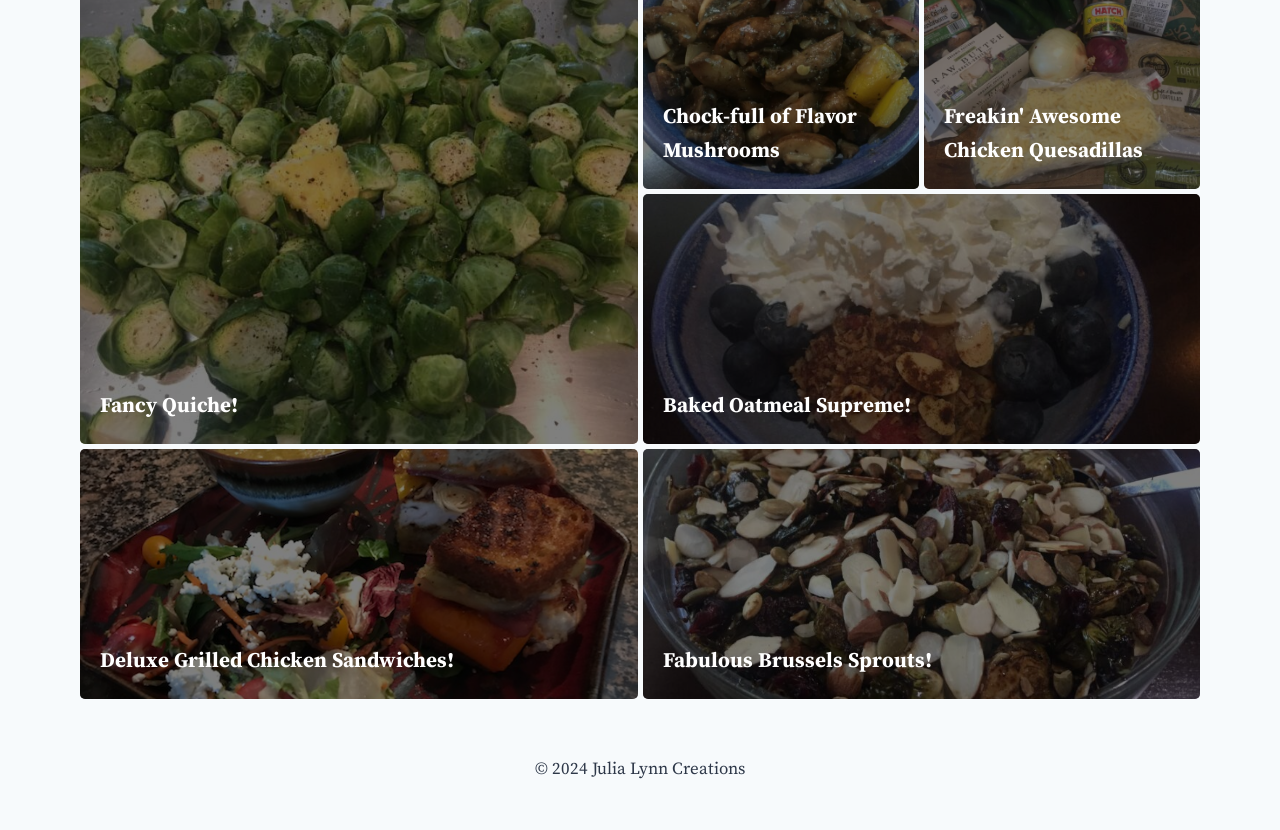What is the copyright year mentioned at the bottom?
Offer a detailed and exhaustive answer to the question.

The StaticText element with ID 194 has the text ' 2024 Julia Lynn Creations', which indicates the copyright year is 2024.